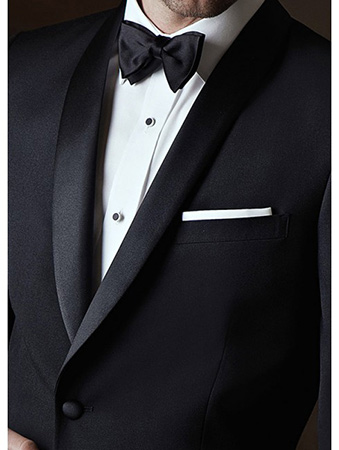Elaborate on the contents of the image in great detail.

This elegant image features a close-up of a well-tailored tuxedo, perfect for formal occasions such as weddings or special events. The tuxedo jacket is classic black, showcasing a sleek satin lapel that adds a touch of sophistication. It's paired with a crisp white dress shirt adorned with buttons, and a stylish black bow tie that completes the ensemble. A neatly folded white pocket square adds an extra flair, enhancing the jacket's silhouette. This striking outfit exemplifies luxury and timeless style, ideal for those looking to elevate their presence in Napa with exquisite tuxedo rentals.